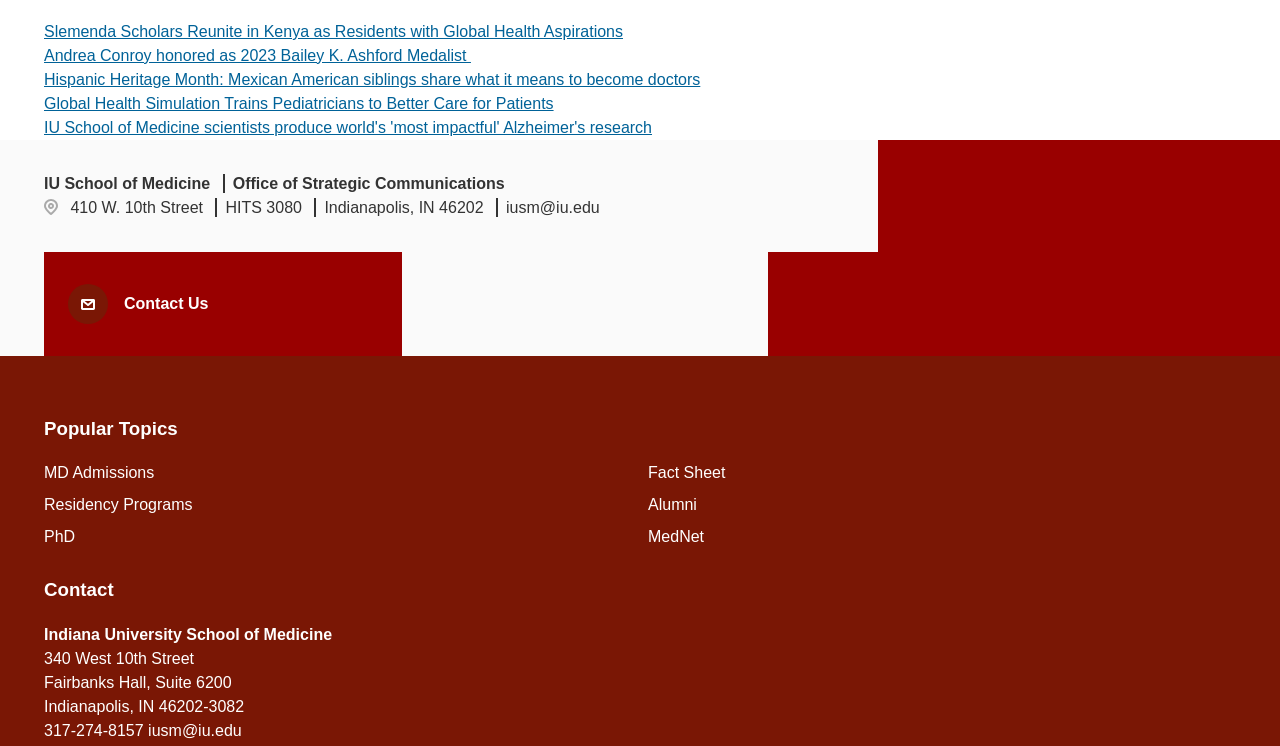What are the popular topics on this webpage?
Please provide a single word or phrase based on the screenshot.

MD Admissions, Residency Programs, PhD, etc.